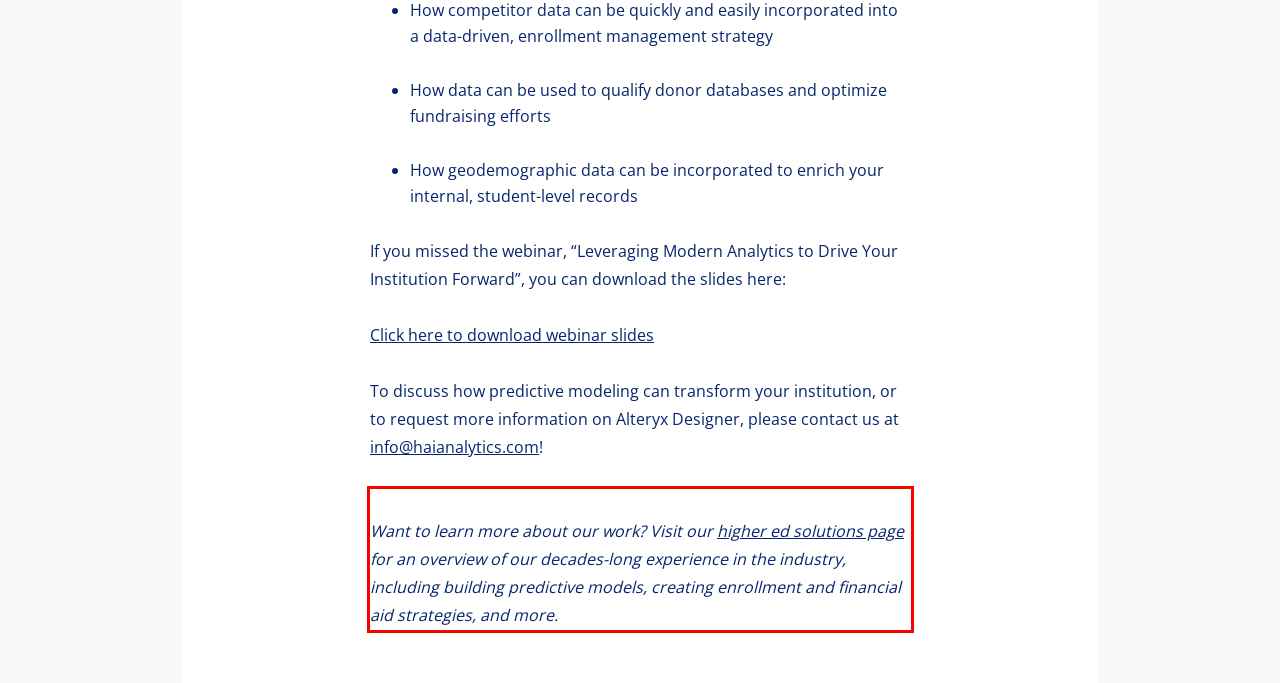Please perform OCR on the text content within the red bounding box that is highlighted in the provided webpage screenshot.

Want to learn more about our work? Visit our higher ed solutions page for an overview of our decades-long experience in the industry, including building predictive models, creating enrollment and financial aid strategies, and more.